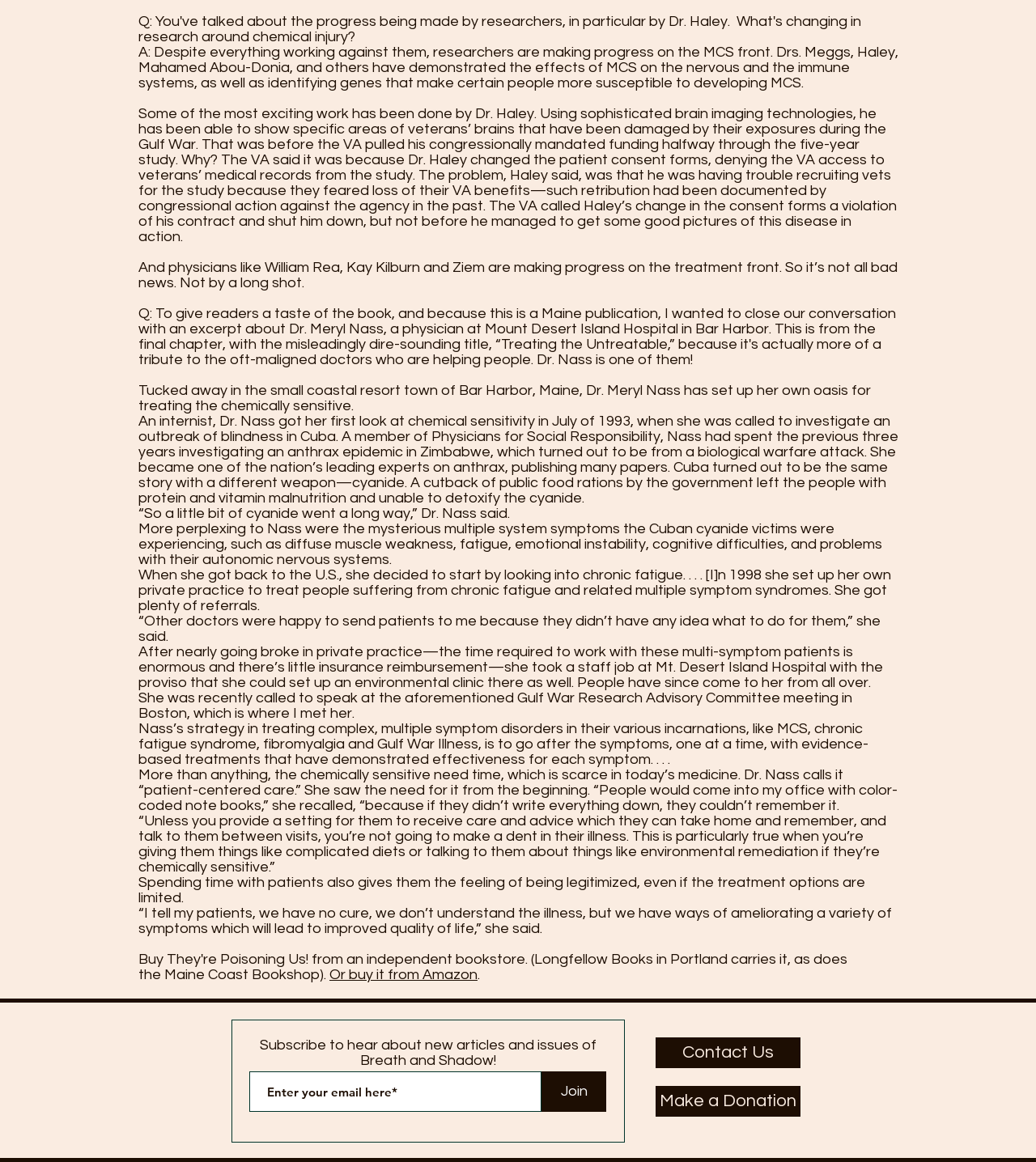Find the bounding box coordinates of the element I should click to carry out the following instruction: "Contact Us".

[0.633, 0.893, 0.773, 0.919]